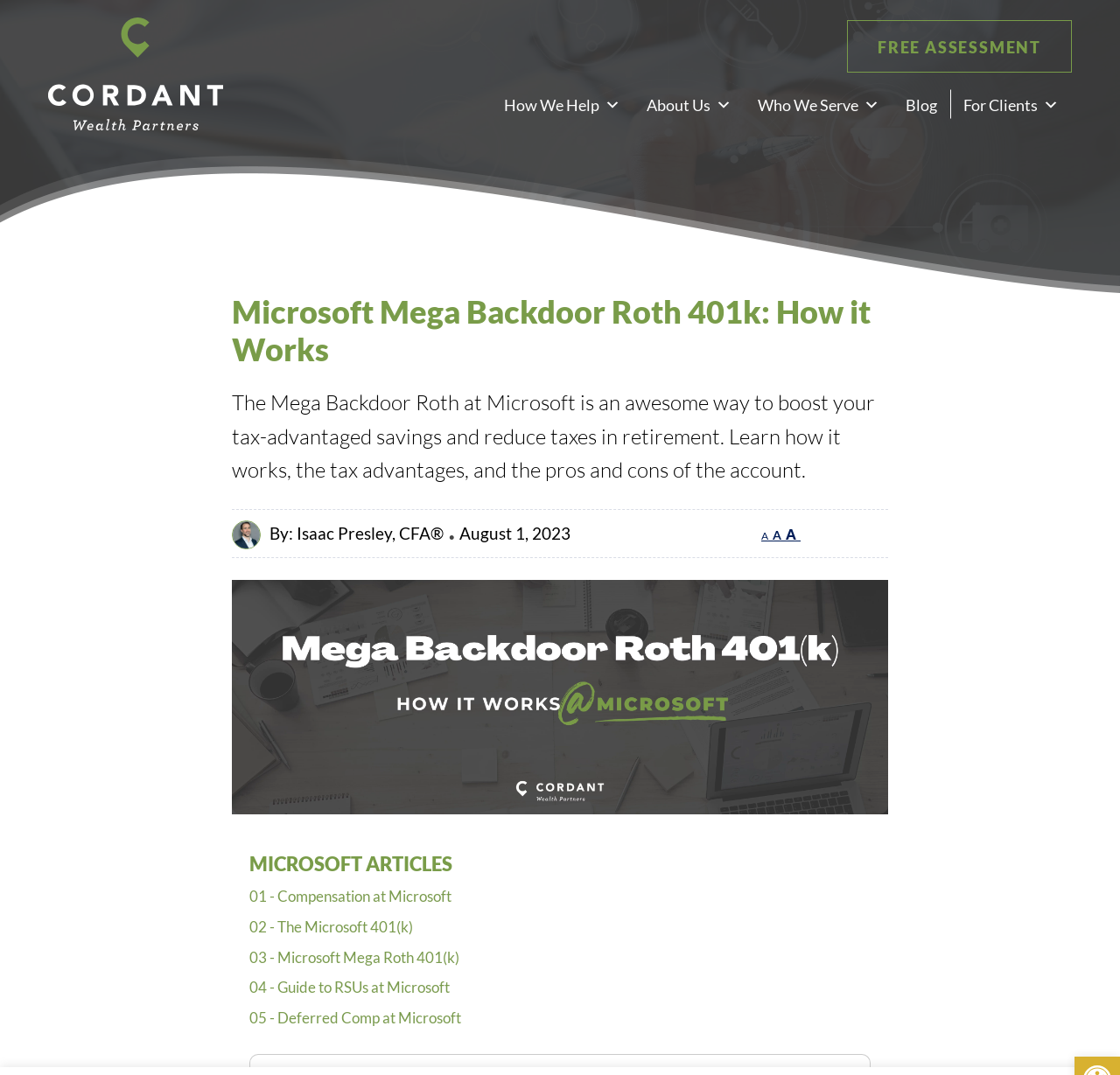Using the details in the image, give a detailed response to the question below:
What is the name of the author of the article?

I found the author's name by looking at the text next to the 'By:' label, which is located below the main heading and above the image.